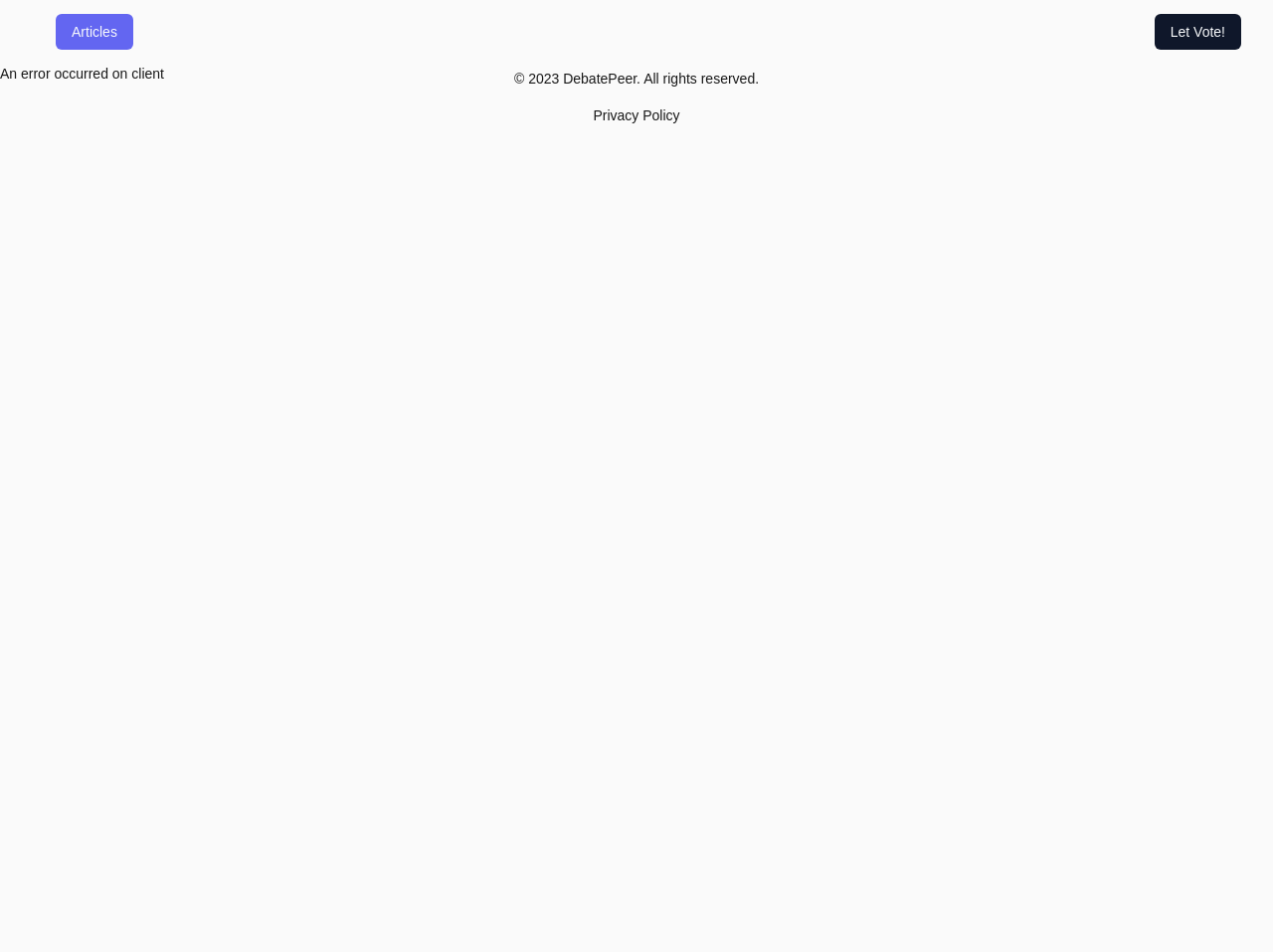Using the given description, provide the bounding box coordinates formatted as (top-left x, top-left y, bottom-right x, bottom-right y), with all values being floating point numbers between 0 and 1. Description: Let Vote!

[0.907, 0.015, 0.975, 0.052]